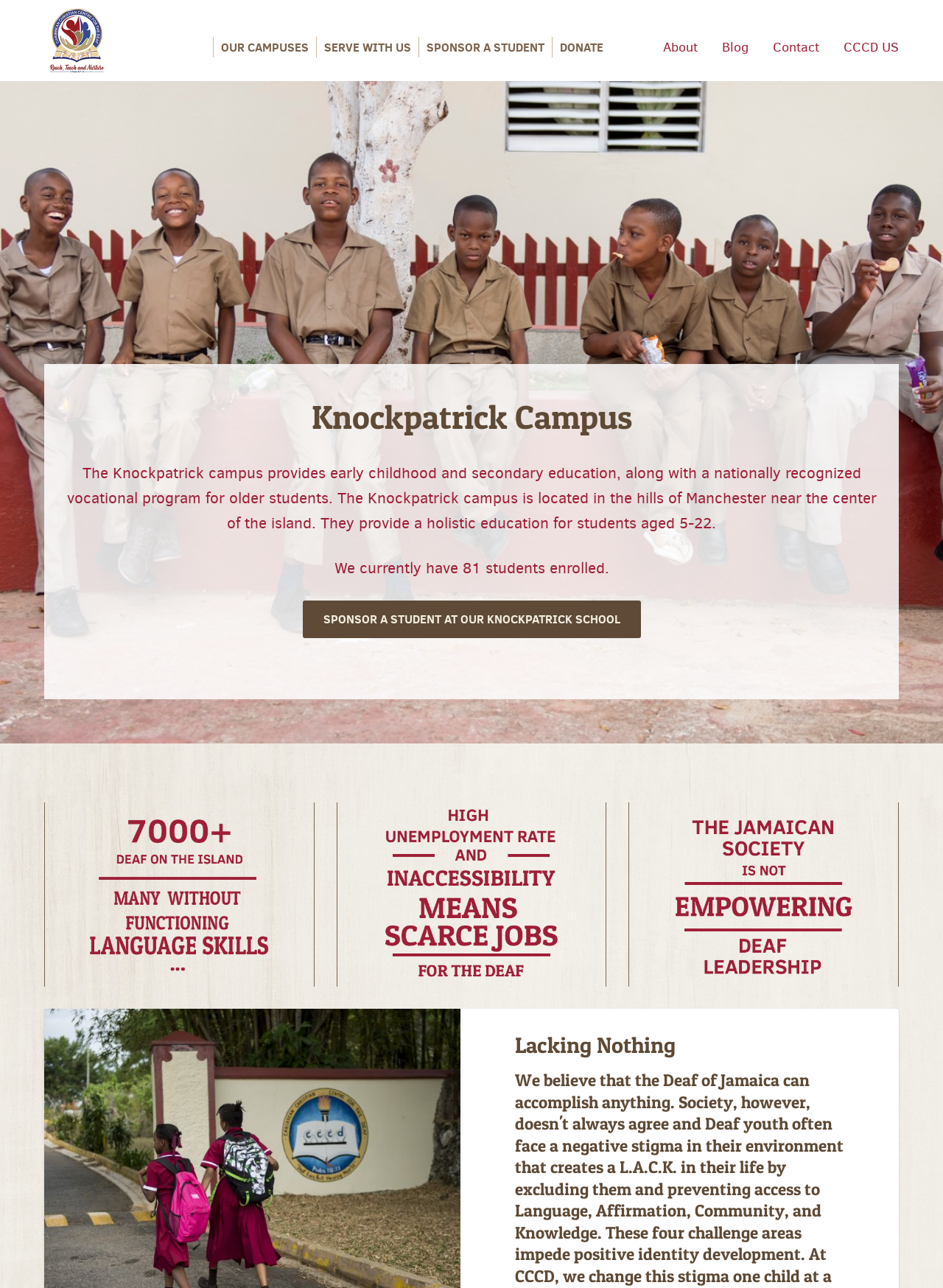Give the bounding box coordinates for the element described by: "Contact".

[0.82, 0.027, 0.869, 0.046]